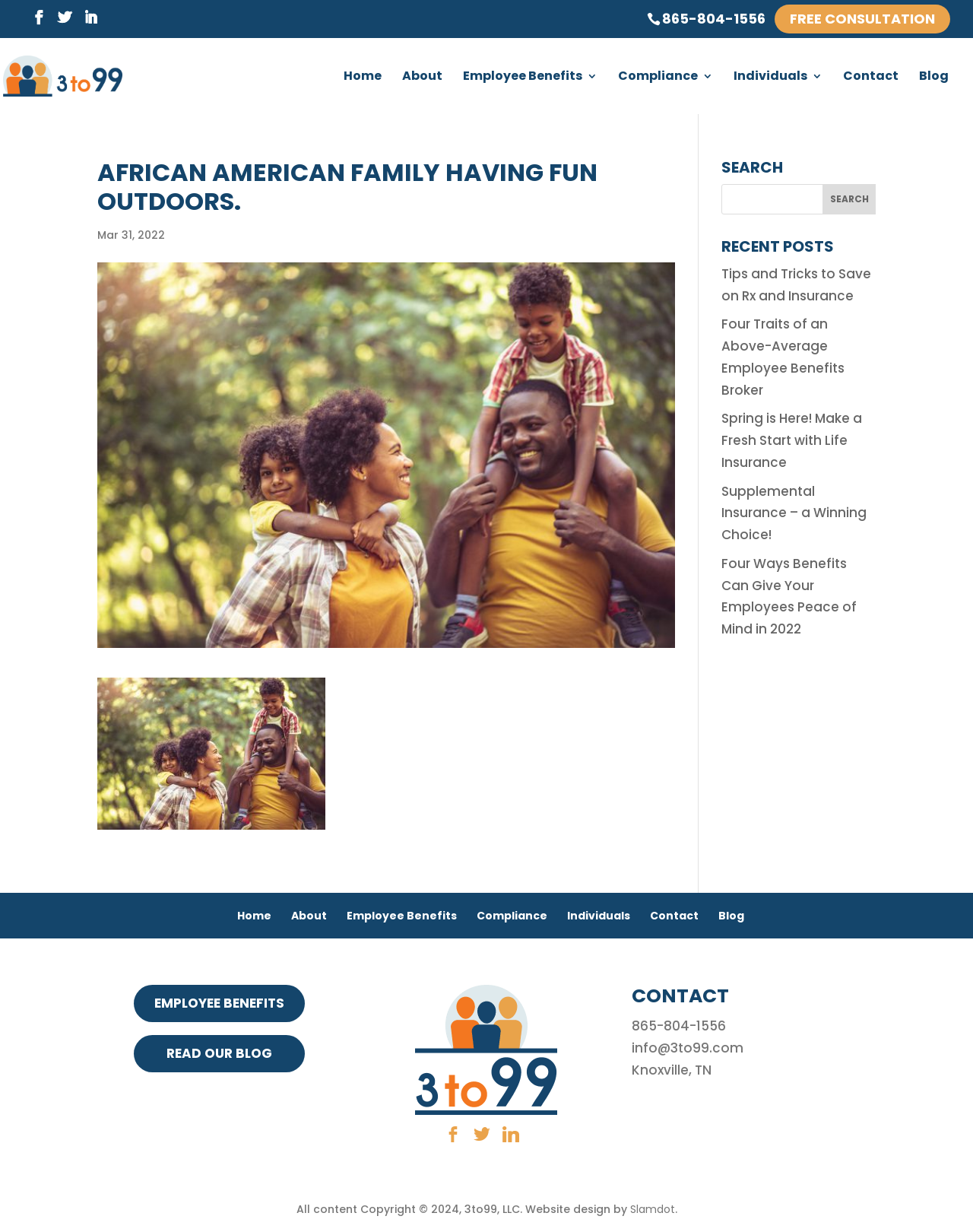Using the details in the image, give a detailed response to the question below:
What is the website design by?

The website design credit is mentioned at the bottom of the webpage, where it says 'All content Copyright © 2024, 3to99, LLC. Website design by Slamdot'.